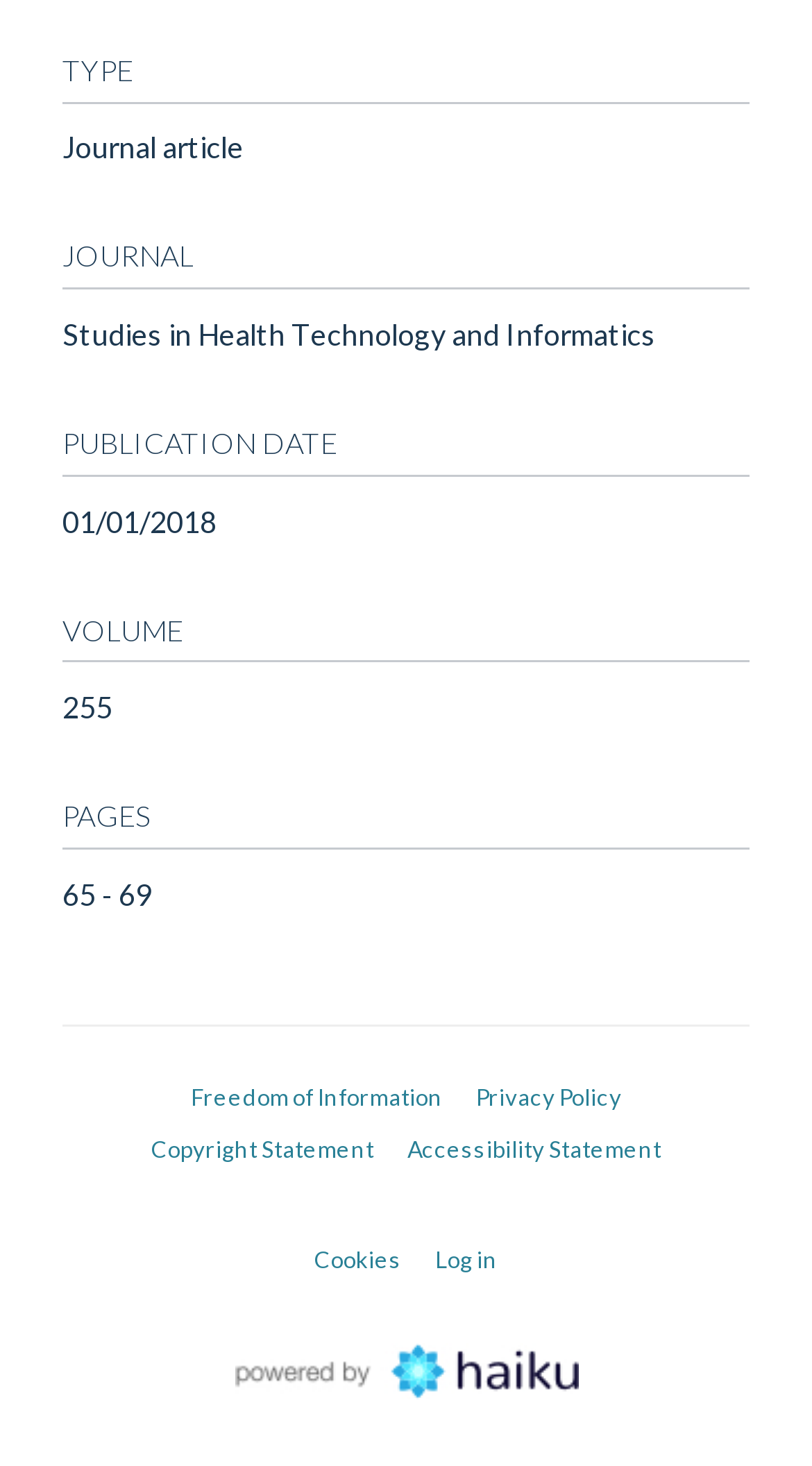Identify the bounding box for the UI element described as: "Freedom of Information". The coordinates should be four float numbers between 0 and 1, i.e., [left, top, right, bottom].

[0.235, 0.738, 0.545, 0.757]